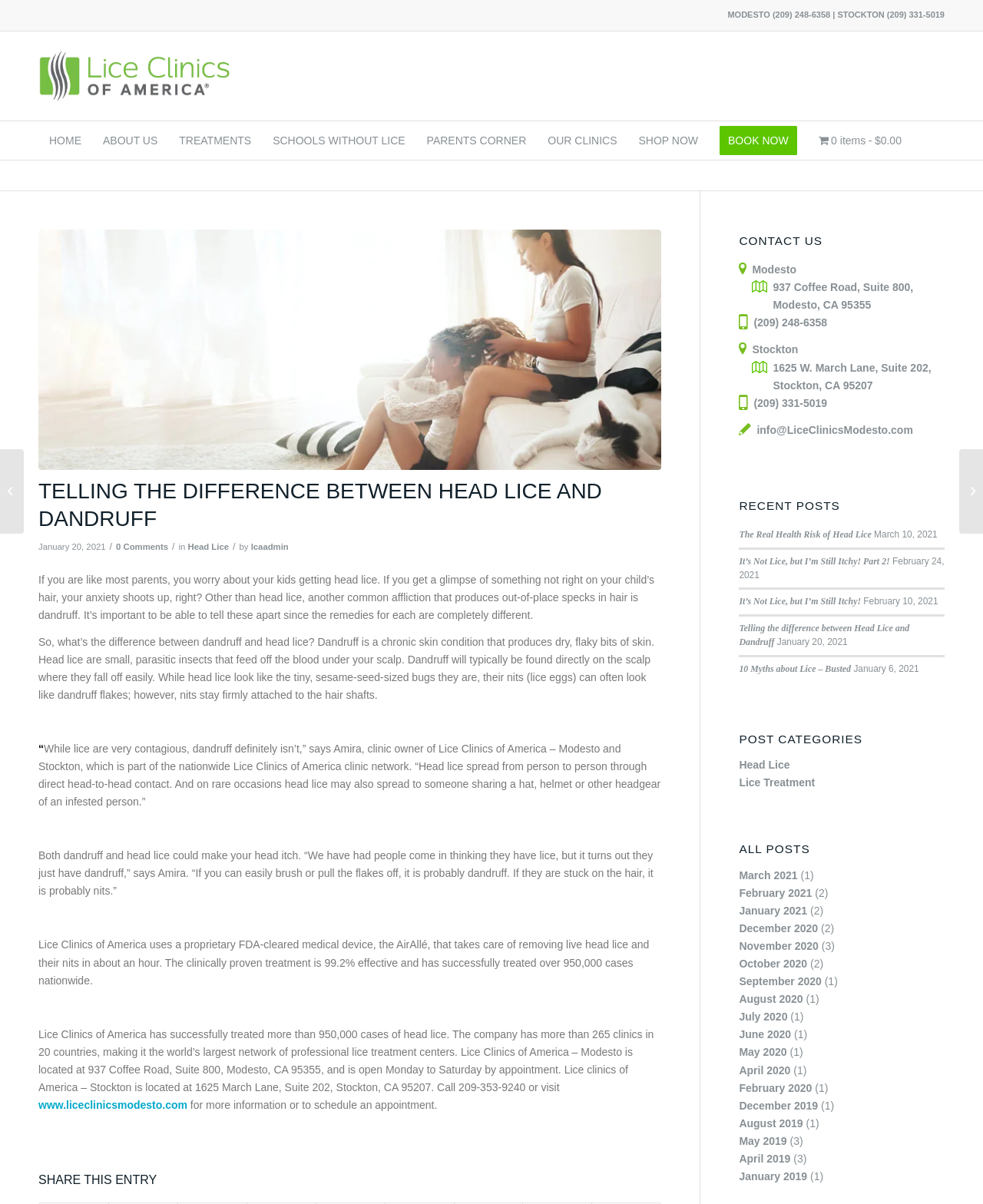Pinpoint the bounding box coordinates of the clickable element needed to complete the instruction: "Click the 'HOME' menu item". The coordinates should be provided as four float numbers between 0 and 1: [left, top, right, bottom].

[0.039, 0.101, 0.094, 0.132]